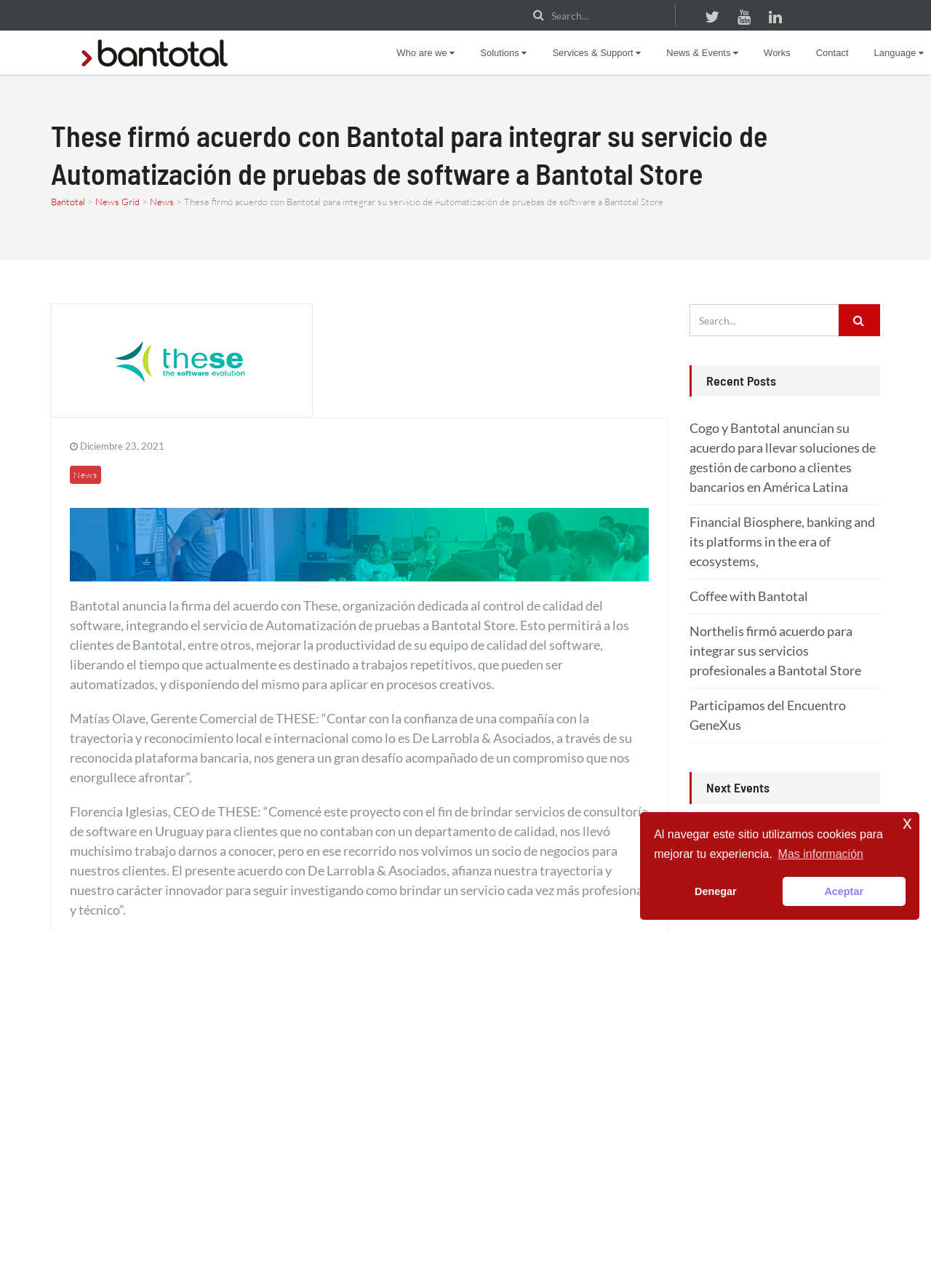Determine the bounding box coordinates of the clickable area required to perform the following instruction: "Visit Bantotal Store". The coordinates should be represented as four float numbers between 0 and 1: [left, top, right, bottom].

[0.075, 0.752, 0.246, 0.776]